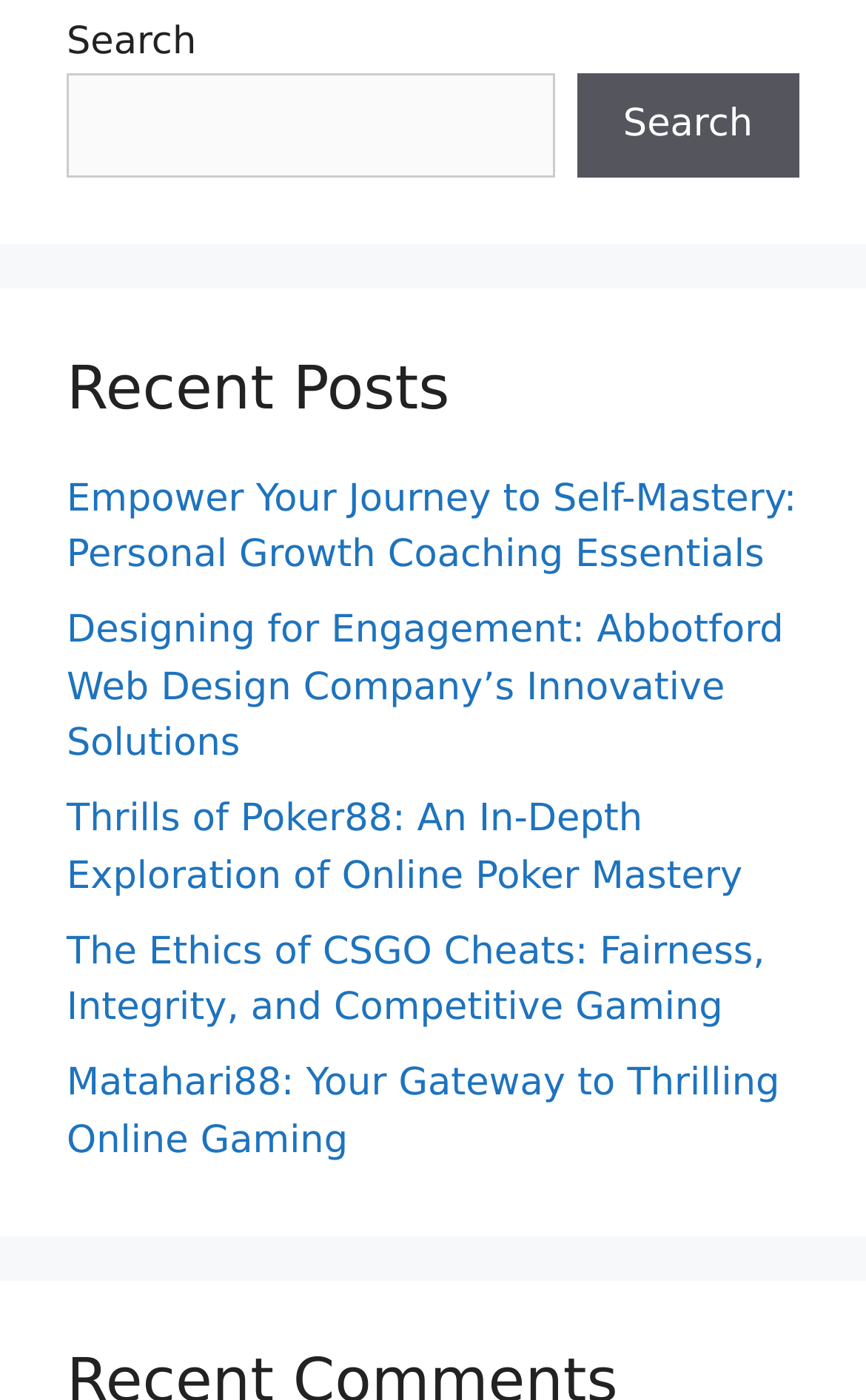Please provide the bounding box coordinates for the UI element as described: "parent_node: Search name="s"". The coordinates must be four floats between 0 and 1, represented as [left, top, right, bottom].

[0.077, 0.052, 0.64, 0.127]